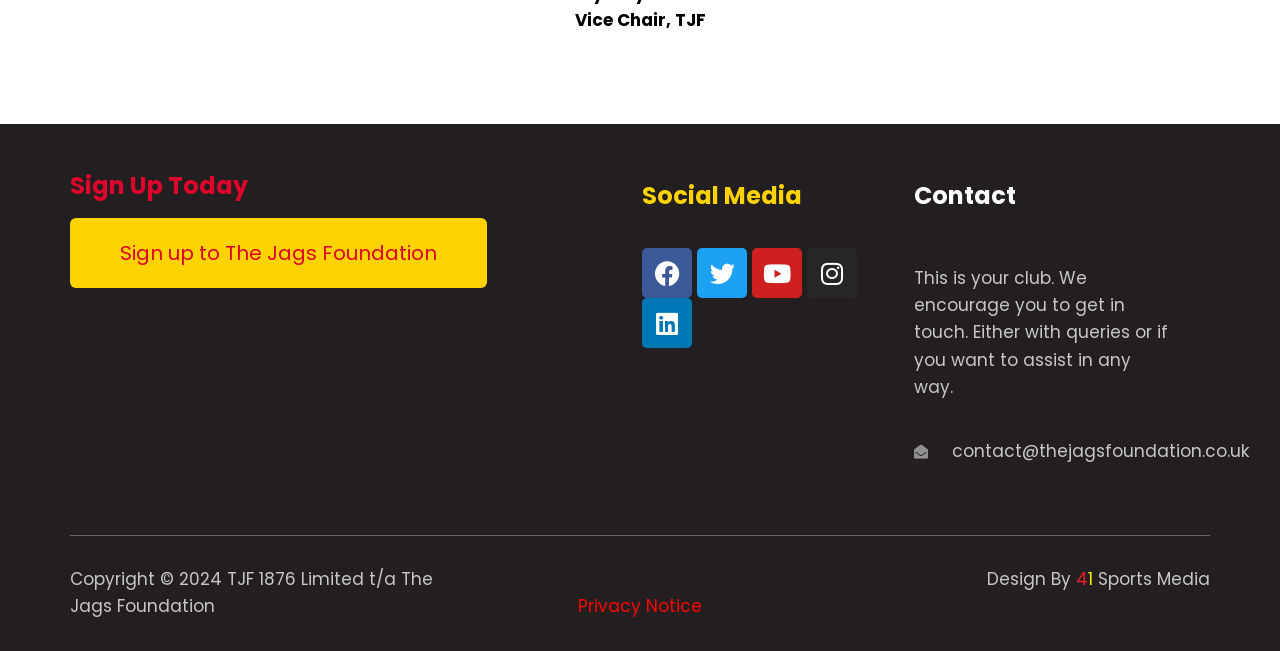Using a single word or phrase, answer the following question: 
Who designed the website?

41 Sports Media